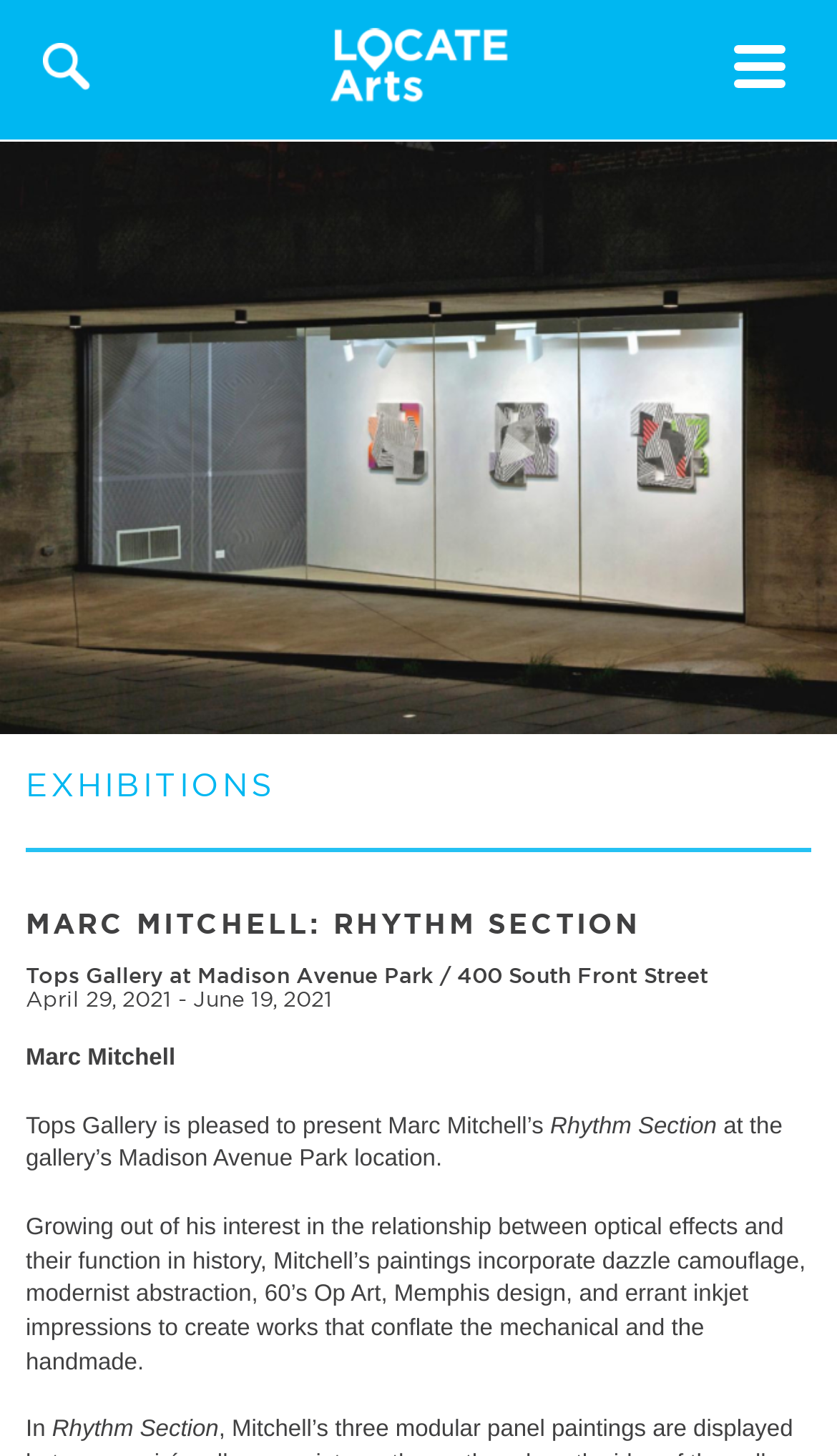Provide a brief response to the question using a single word or phrase: 
What is the name of the artist?

Marc Mitchell